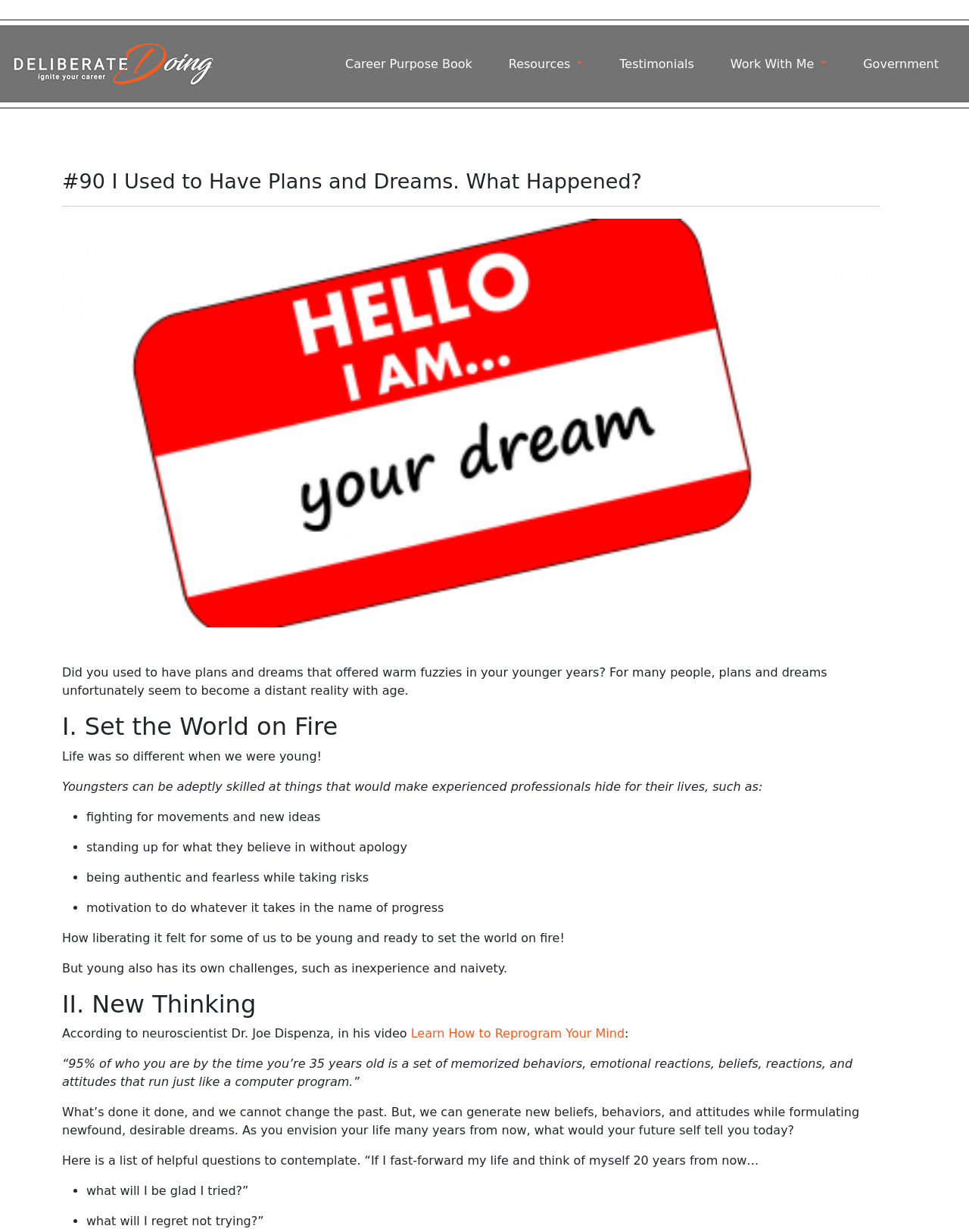Using a single word or phrase, answer the following question: 
What is the purpose of the list of questions at the end of the page?

To contemplate future self